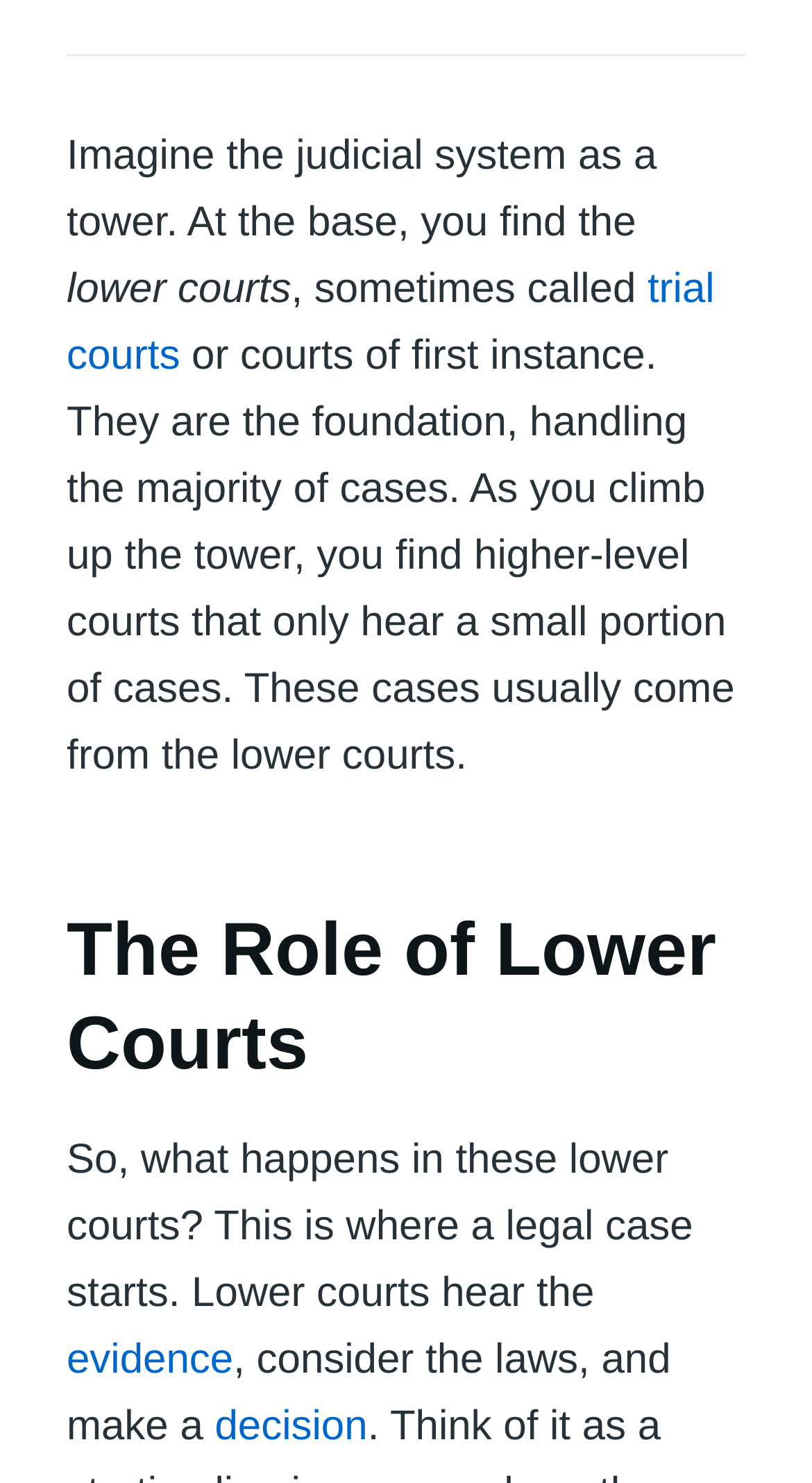What do lower courts hear in a legal case?
From the image, respond with a single word or phrase.

evidence